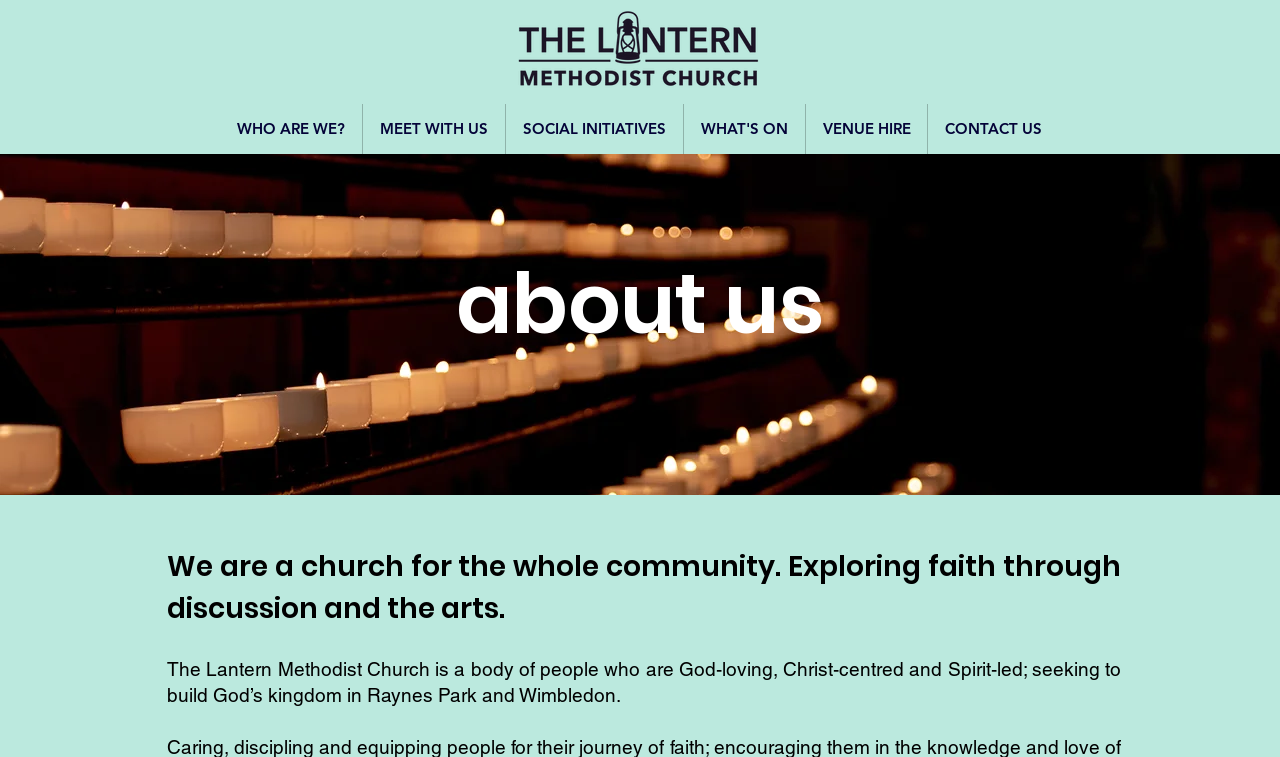Utilize the details in the image to give a detailed response to the question: What is the name of the church?

I found the answer by looking at the text 'The Lantern Methodist Church is a body of people...' which is a description of the church.